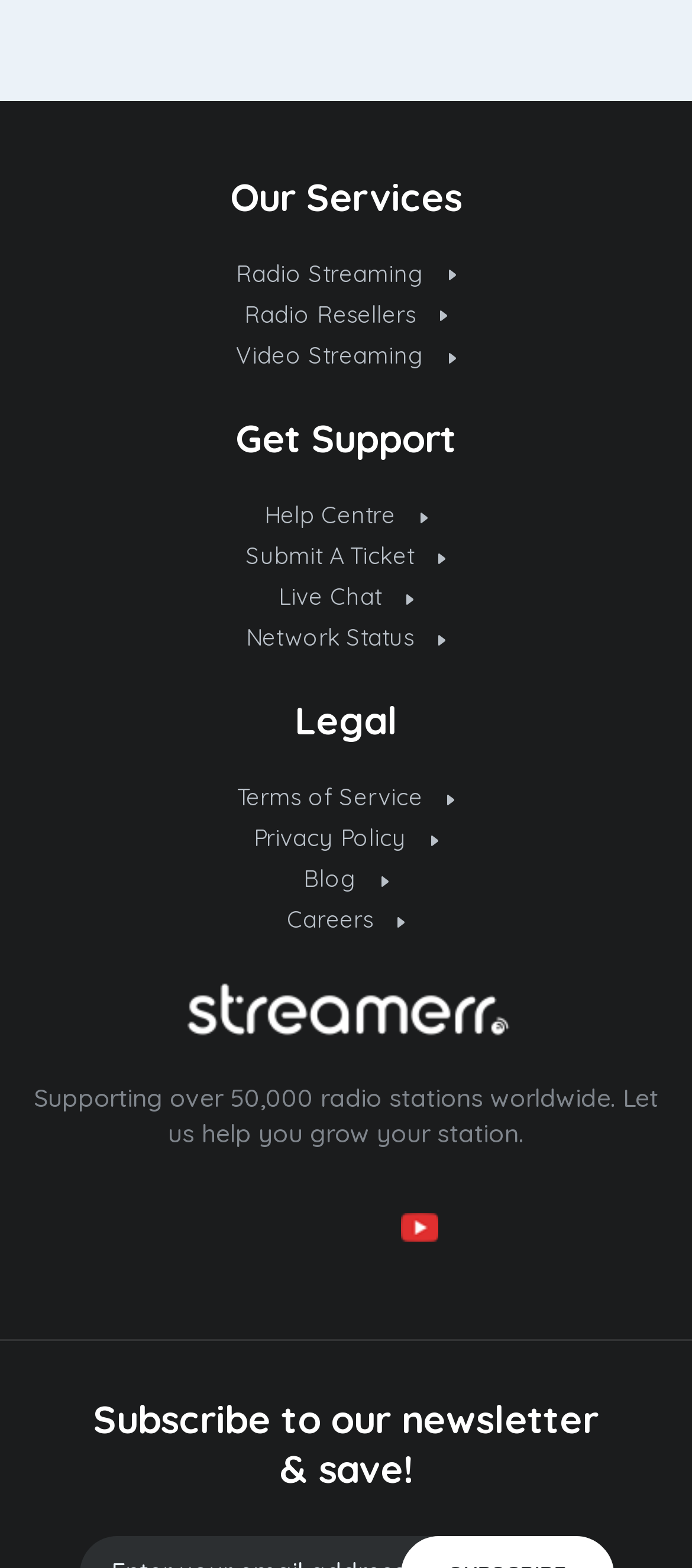Respond to the question below with a single word or phrase:
How can I get support?

Help Centre, Submit A Ticket, Live Chat